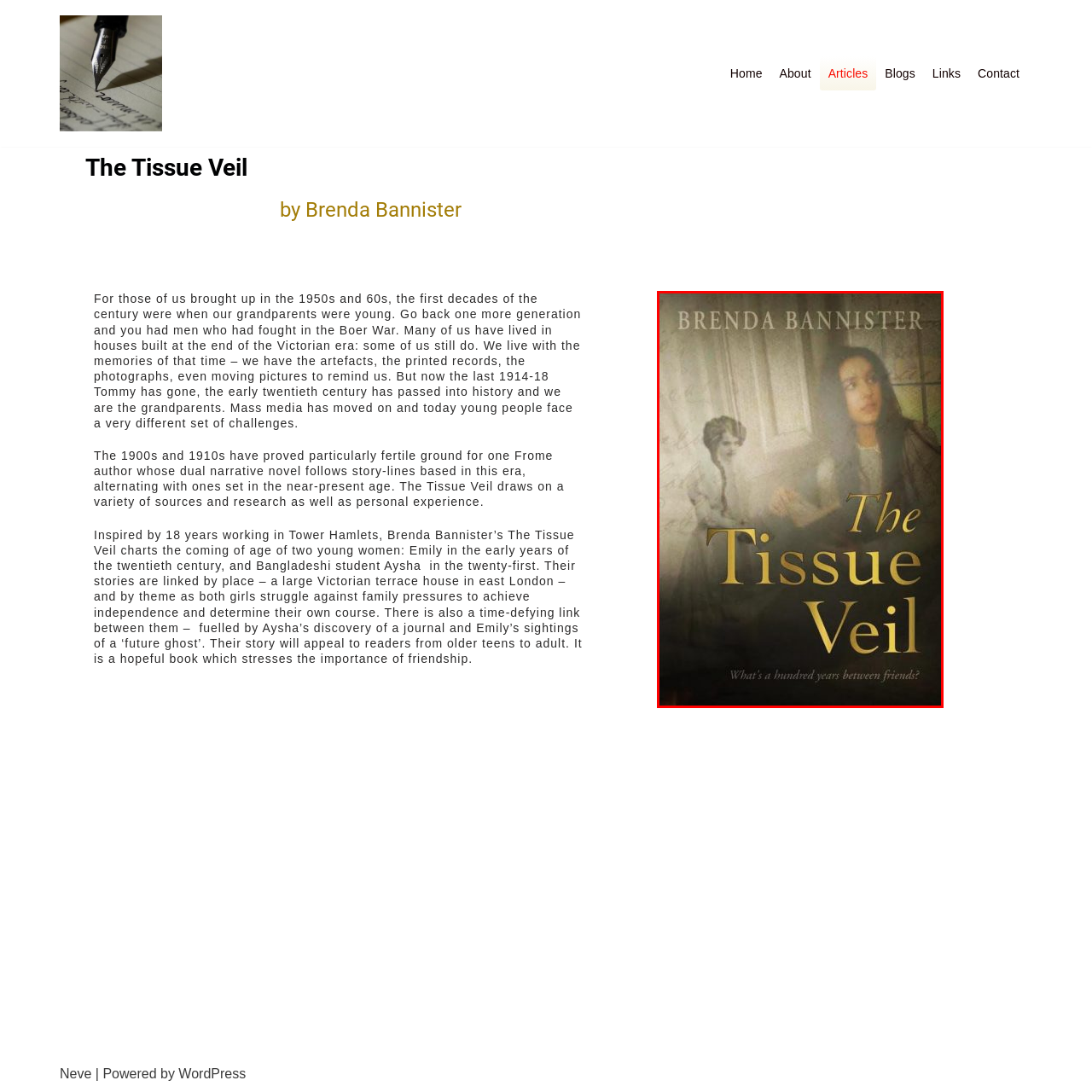Generate a detailed caption for the picture within the red-bordered area.

The image features the book cover of "The Tissue Veil" by Brenda Bannister. The cover art presents a hauntingly beautiful composition, showcasing two female figures that bridge time. The left side portrays a historical figure, reminiscent of the early 20th century, while the right side features a modern young woman, capturing the dual narratives explored in the novel. The title, "The Tissue Veil," is elegantly embossed in gold at the center, drawing the viewer's eye. At the top, the author's name, Brenda Bannister, is prominently displayed. The tagline at the bottom reads, "What's a hundred years between friends?" suggesting a theme of enduring friendship across generations. This novel intertwines the stories of its protagonists, Emily and Aysha, as they navigate their respective challenges, linked by a Victorian terrace house in east London and a shared journey of self-discovery.